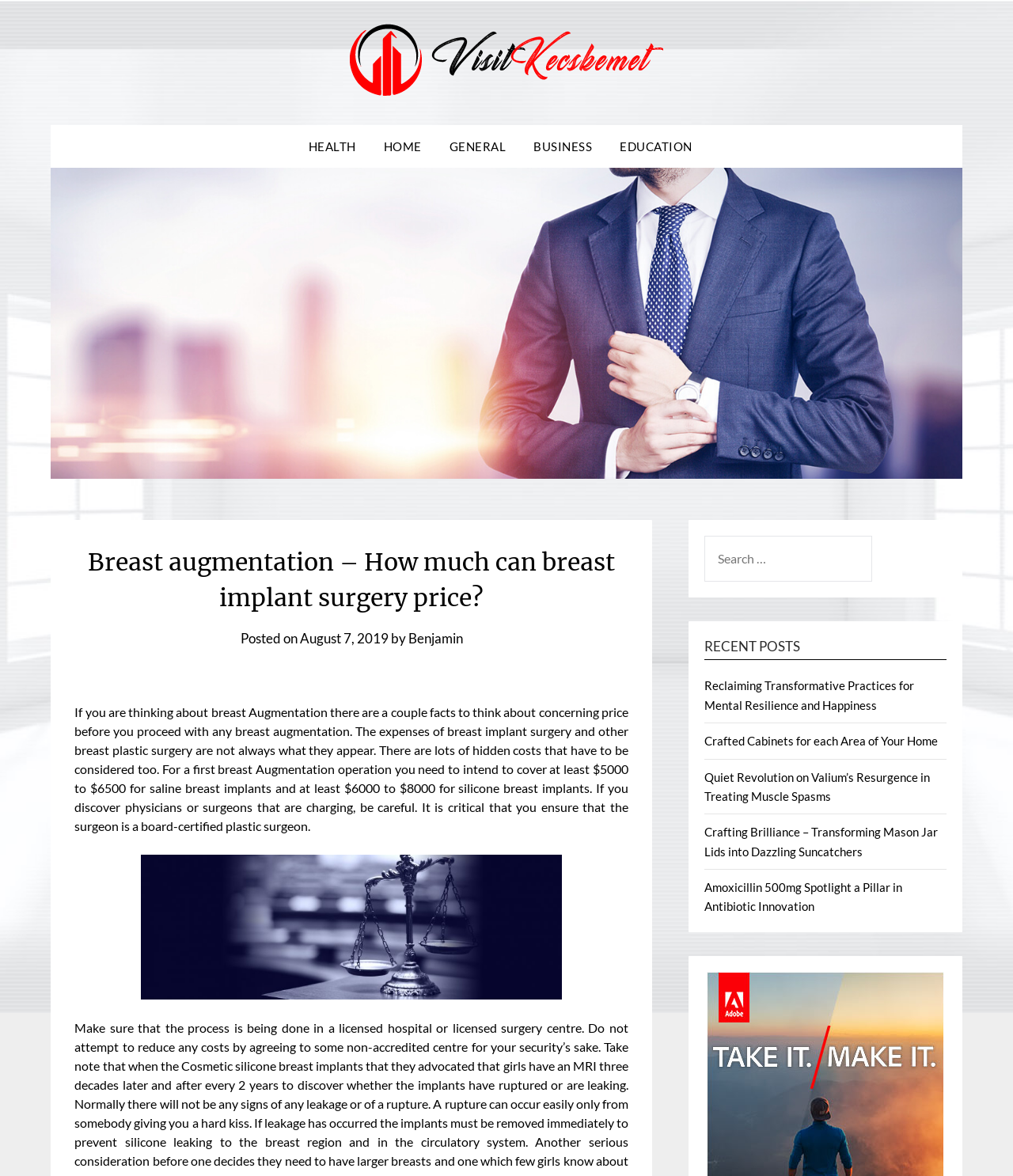Please provide the bounding box coordinates for the element that needs to be clicked to perform the instruction: "Search for something". The coordinates must consist of four float numbers between 0 and 1, formatted as [left, top, right, bottom].

[0.696, 0.456, 0.934, 0.495]